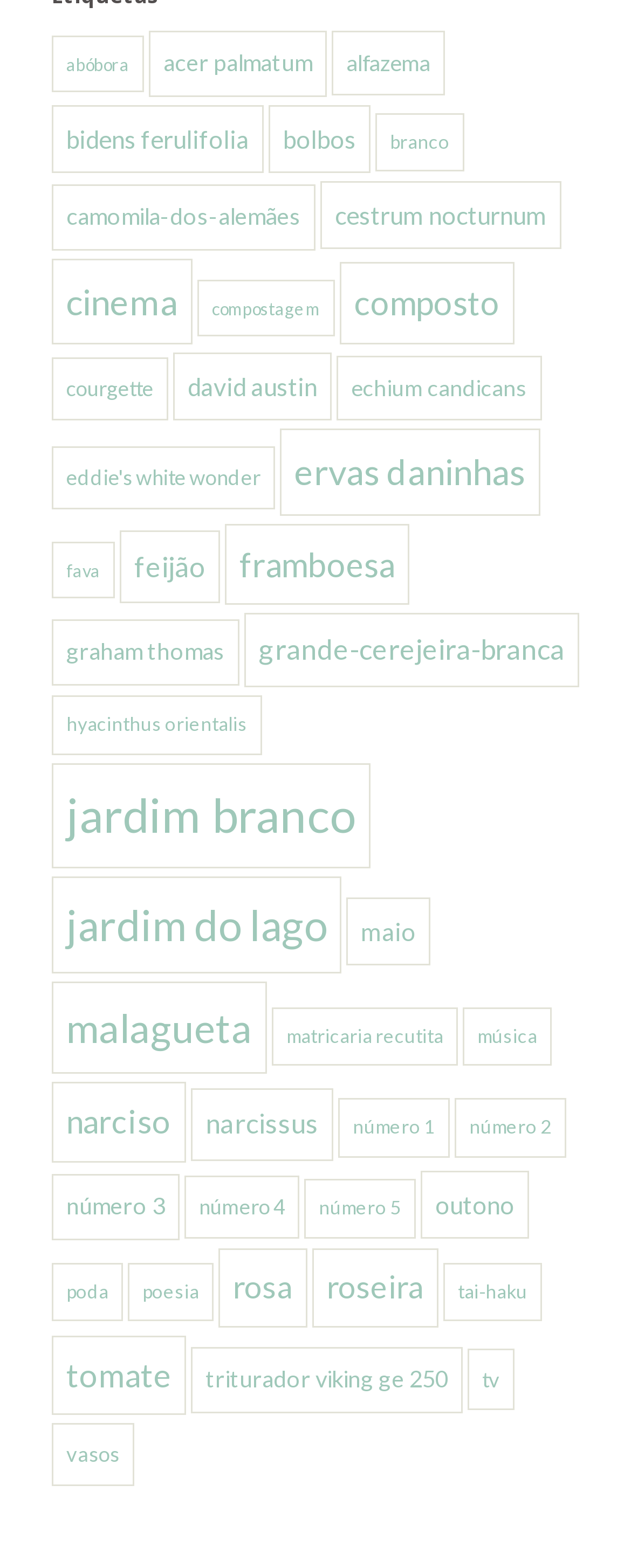Bounding box coordinates are specified in the format (top-left x, top-left y, bottom-right x, bottom-right y). All values are floating point numbers bounded between 0 and 1. Please provide the bounding box coordinate of the region this sentence describes: cestrum nocturnum

[0.508, 0.115, 0.89, 0.159]